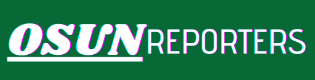What is the font size of 'REPORTERS' compared to 'OSUN'?
Based on the image, answer the question with a single word or brief phrase.

Smaller